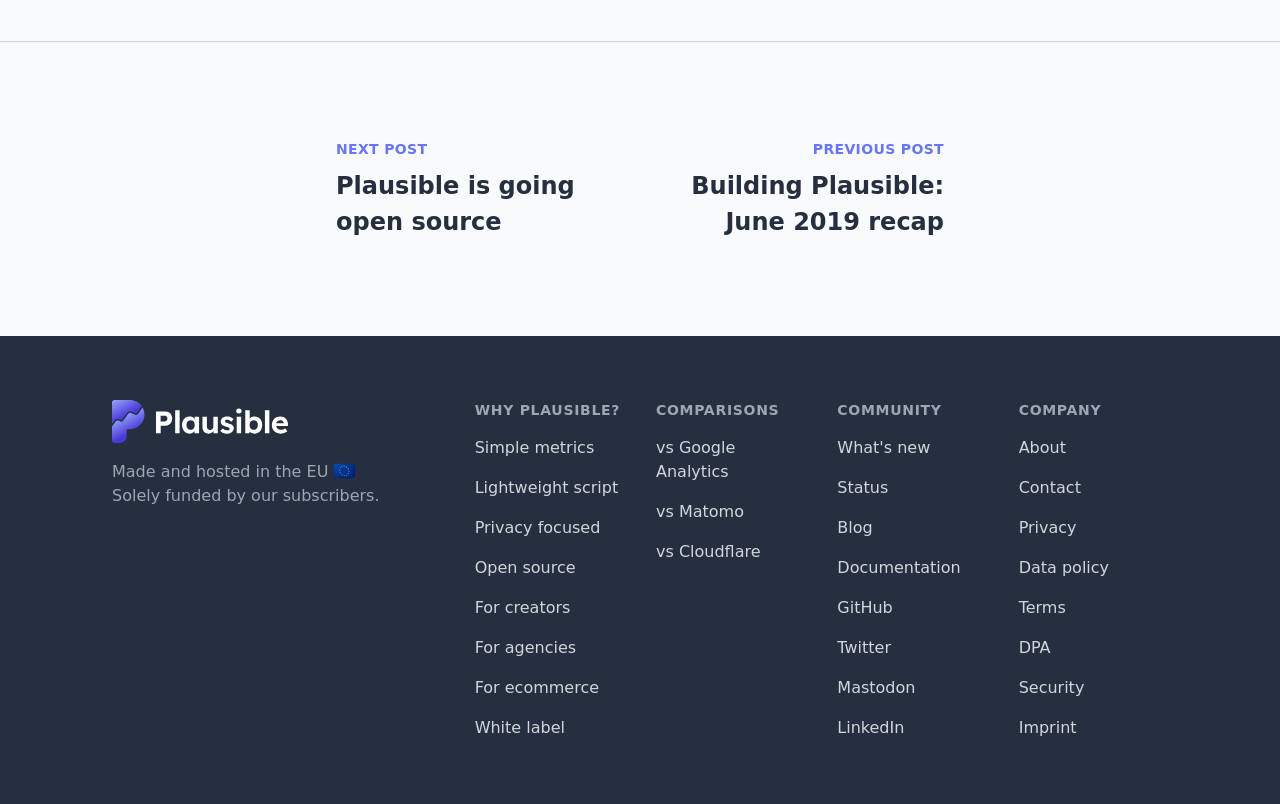Find and indicate the bounding box coordinates of the region you should select to follow the given instruction: "Read 'Plausible is going open source'".

[0.262, 0.209, 0.5, 0.299]